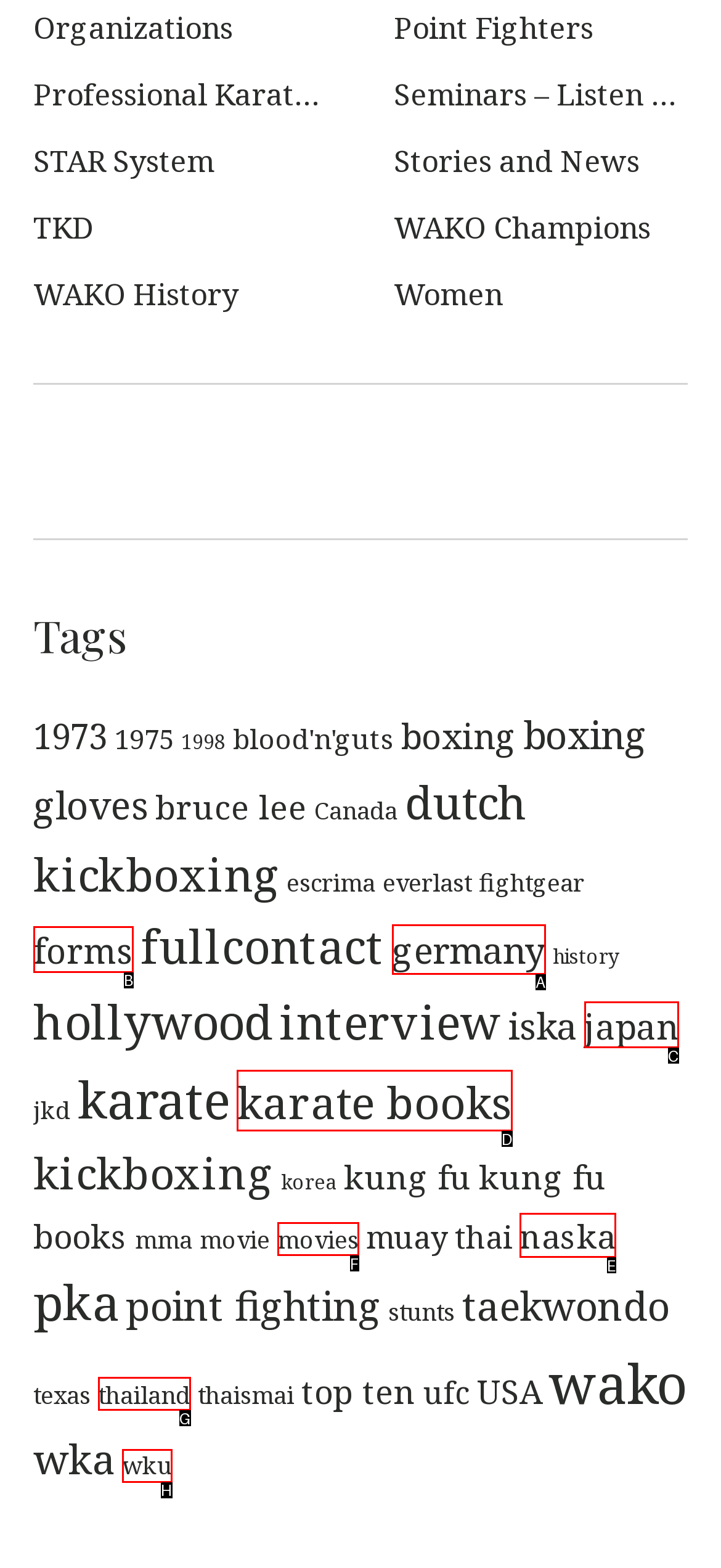Which lettered option matches the following description: movies
Provide the letter of the matching option directly.

F